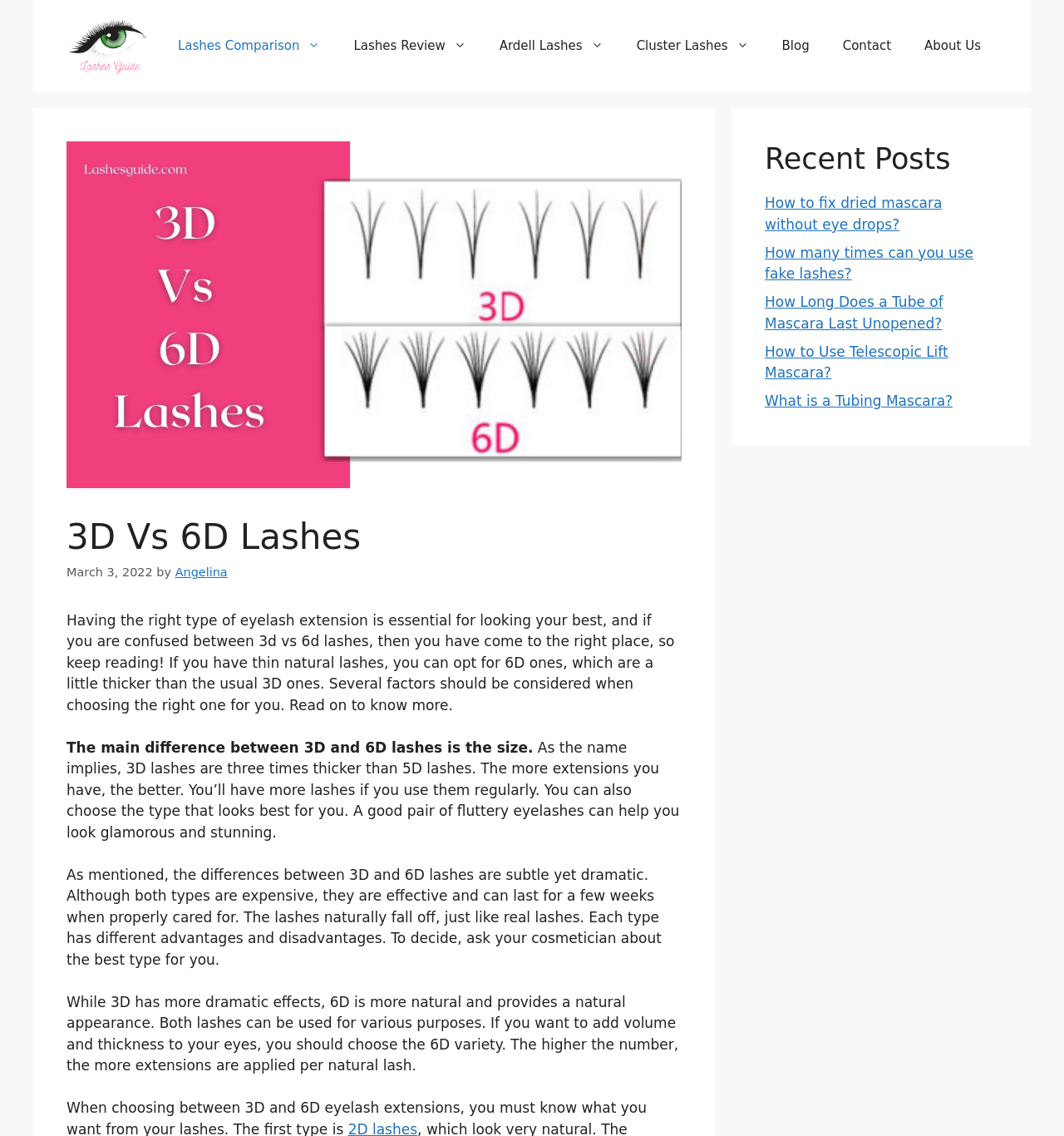What type of lashes is recommended for thin natural lashes?
Please respond to the question with a detailed and informative answer.

According to the webpage, if you have thin natural lashes, you can opt for 6D lashes, which are a little thicker than the usual 3D ones.